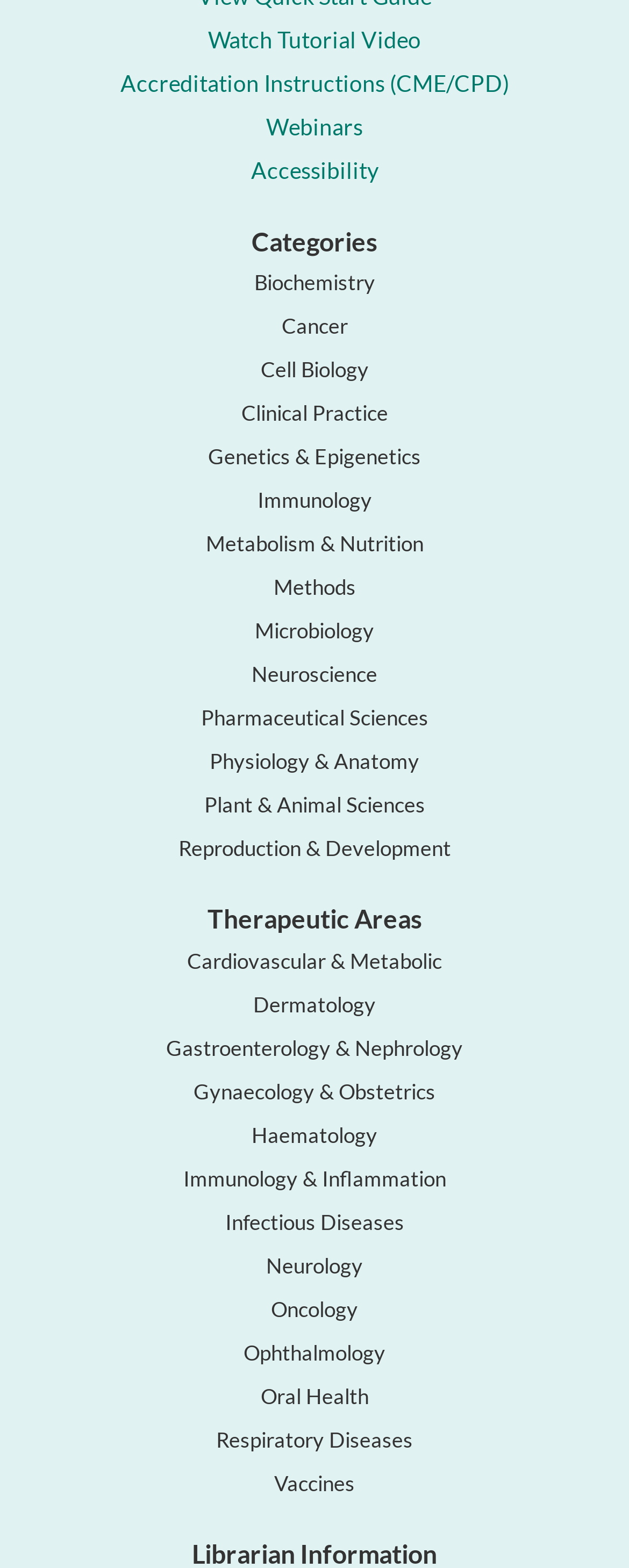Identify the bounding box coordinates of the section to be clicked to complete the task described by the following instruction: "Access accreditation instructions". The coordinates should be four float numbers between 0 and 1, formatted as [left, top, right, bottom].

[0.191, 0.044, 0.809, 0.062]